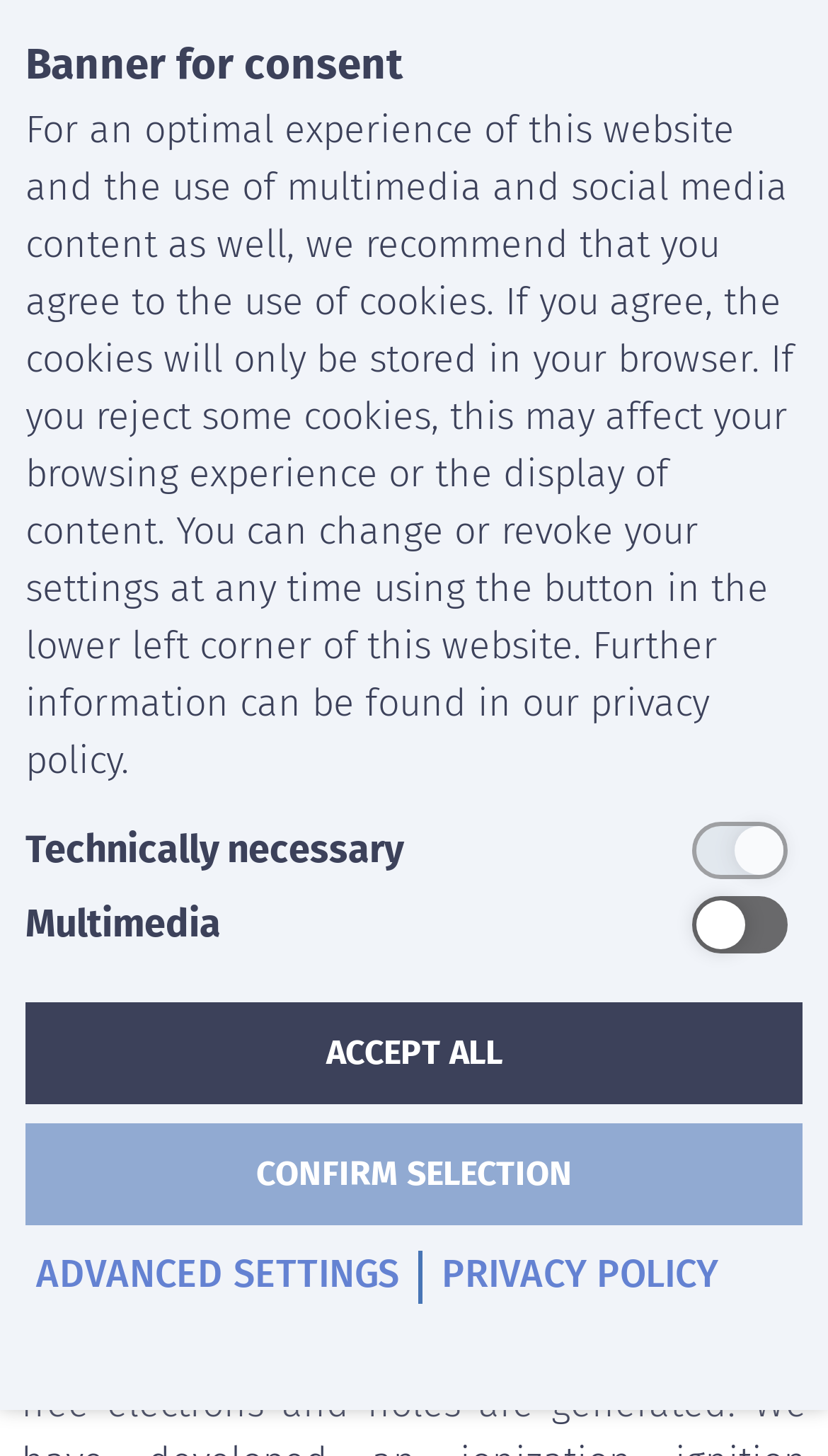Your task is to extract the text of the main heading from the webpage.

2.2 Strong-field Few-body Physics